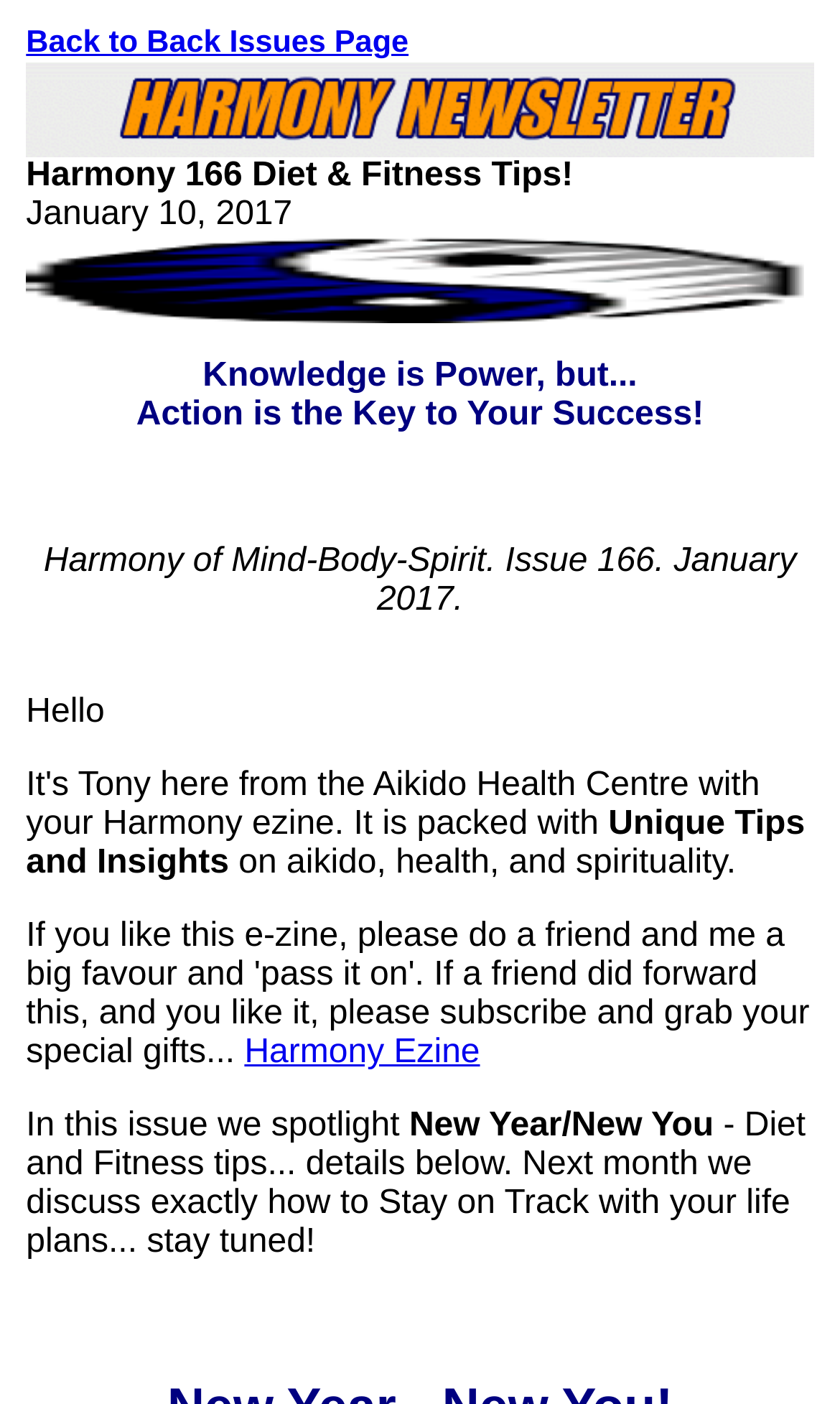What is the theme of the publication?
From the screenshot, provide a brief answer in one word or phrase.

Aikido, health, and spirituality